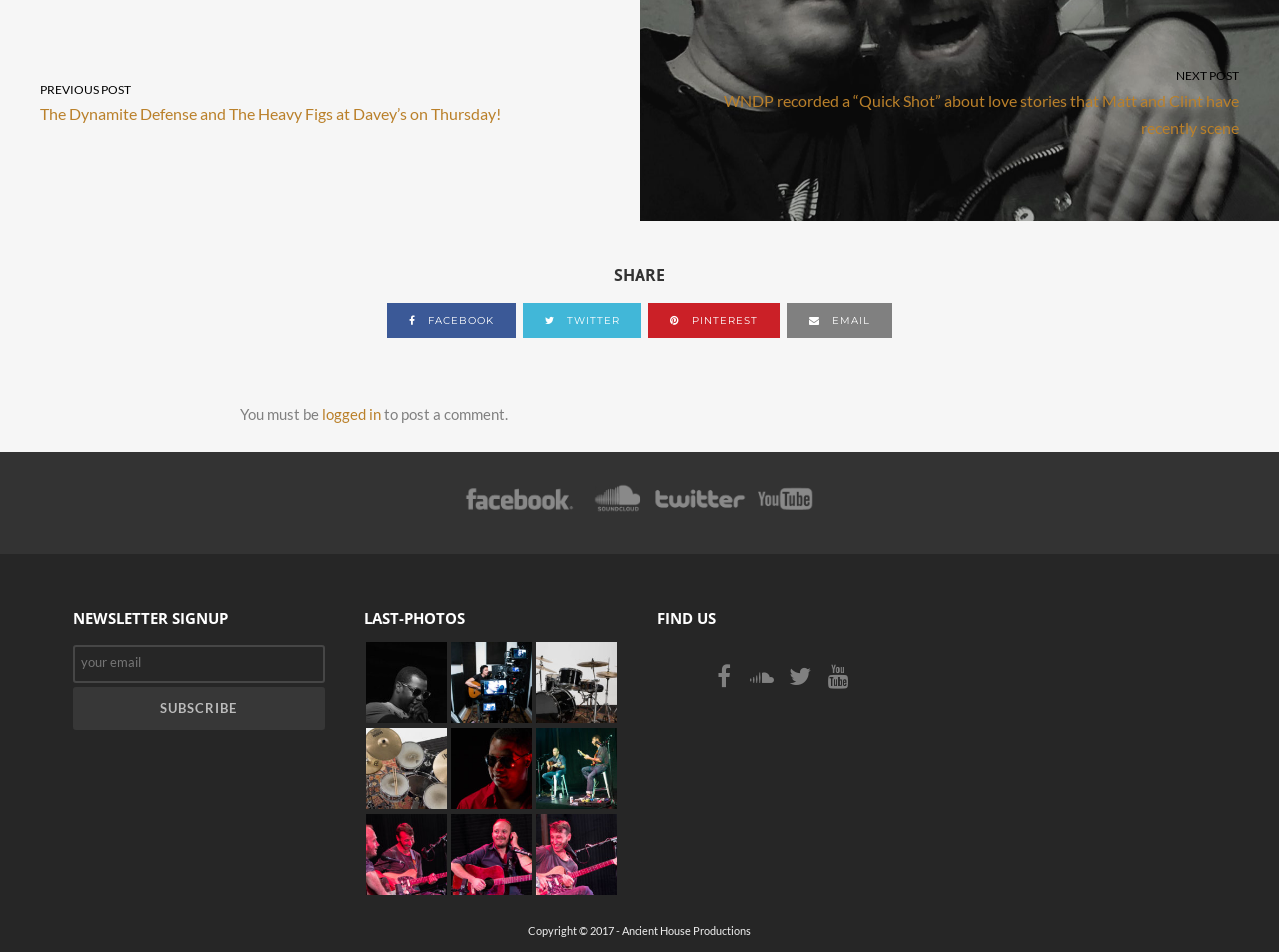Identify the bounding box coordinates of the clickable region required to complete the instruction: "Share on Facebook". The coordinates should be given as four float numbers within the range of 0 and 1, i.e., [left, top, right, bottom].

[0.302, 0.318, 0.403, 0.355]